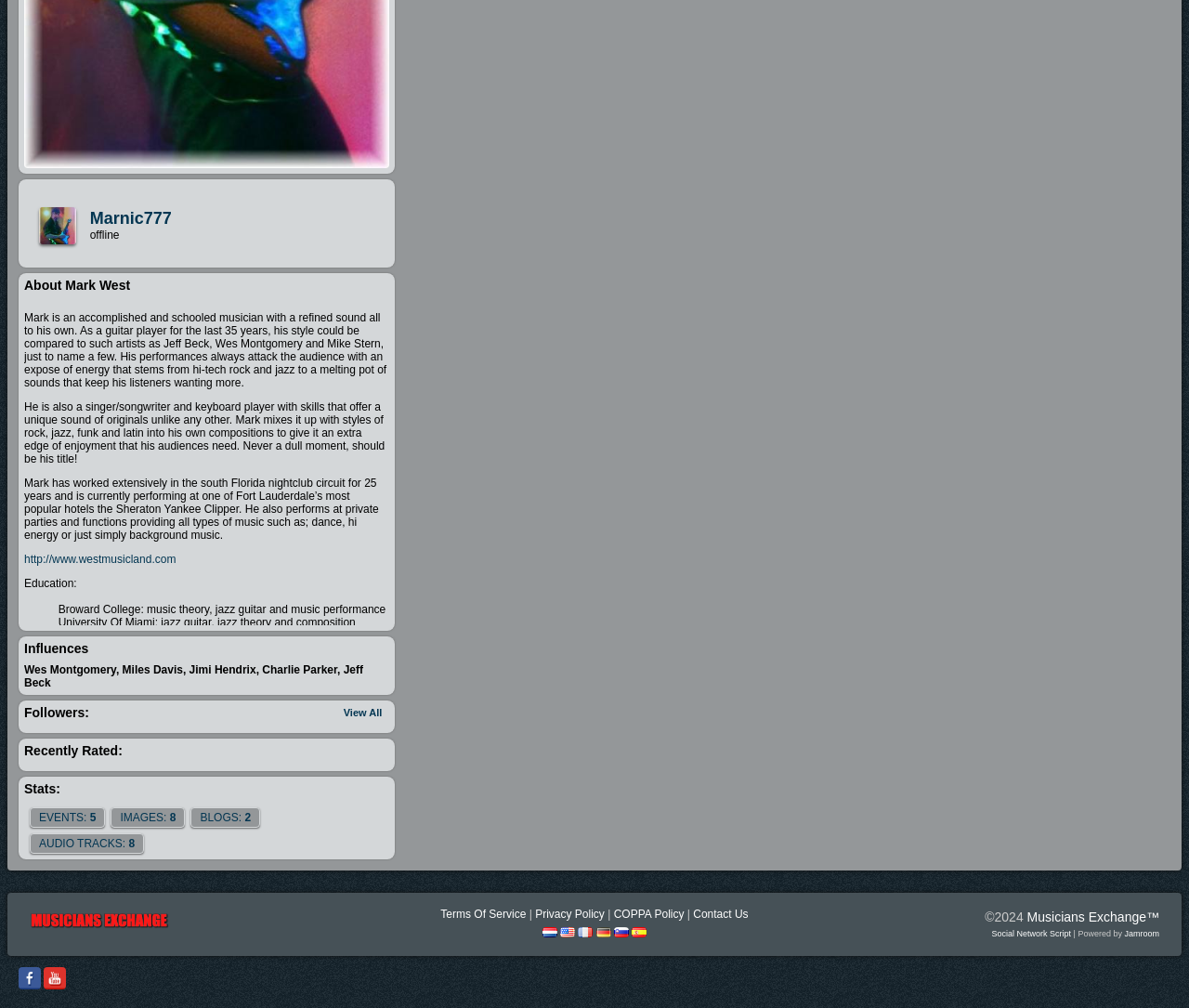Please find the bounding box for the UI component described as follows: "What are eyelash extensions?".

None